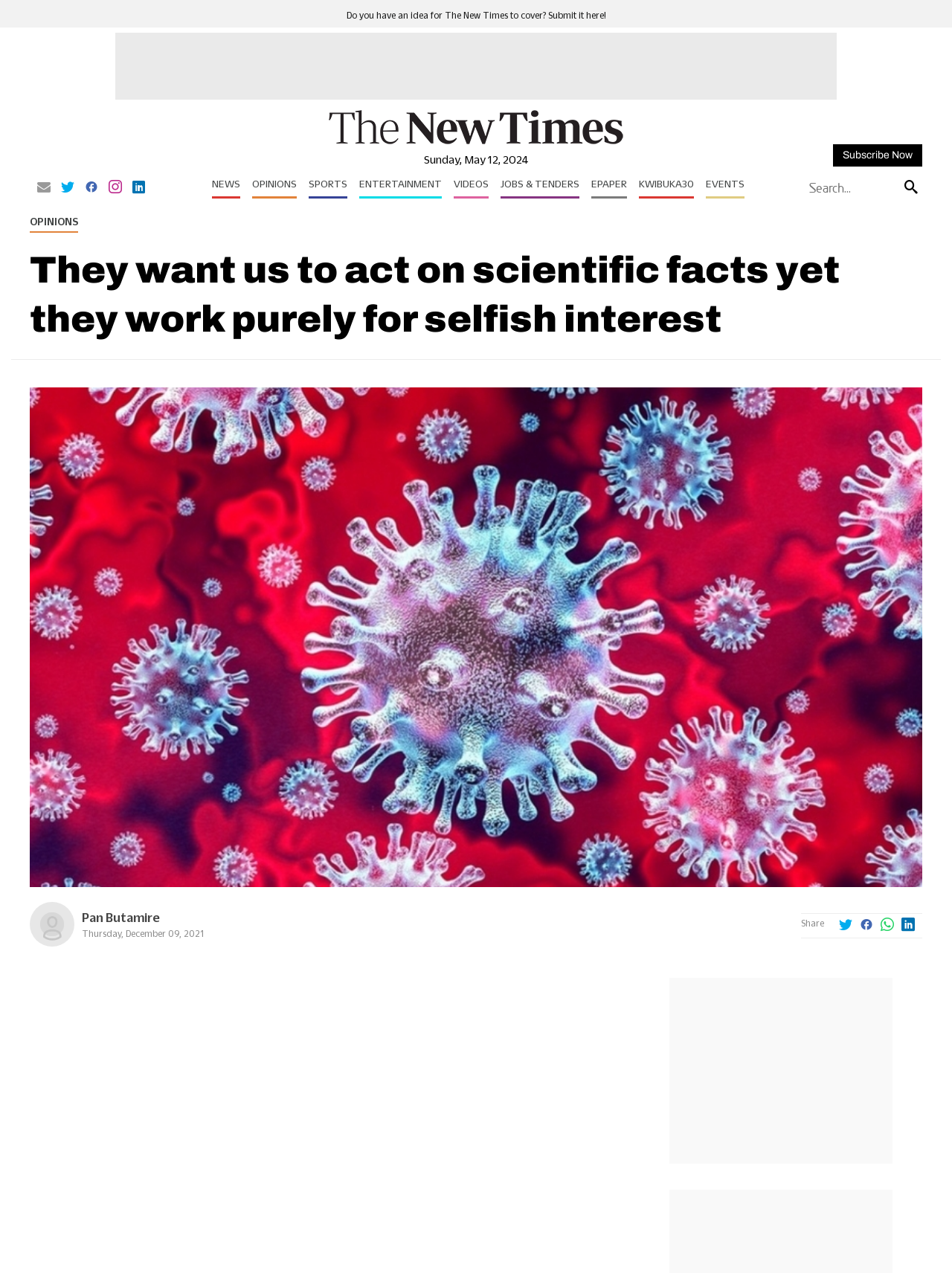Please identify the bounding box coordinates of the element's region that I should click in order to complete the following instruction: "View OPINIONS section". The bounding box coordinates consist of four float numbers between 0 and 1, i.e., [left, top, right, bottom].

[0.031, 0.169, 0.082, 0.183]